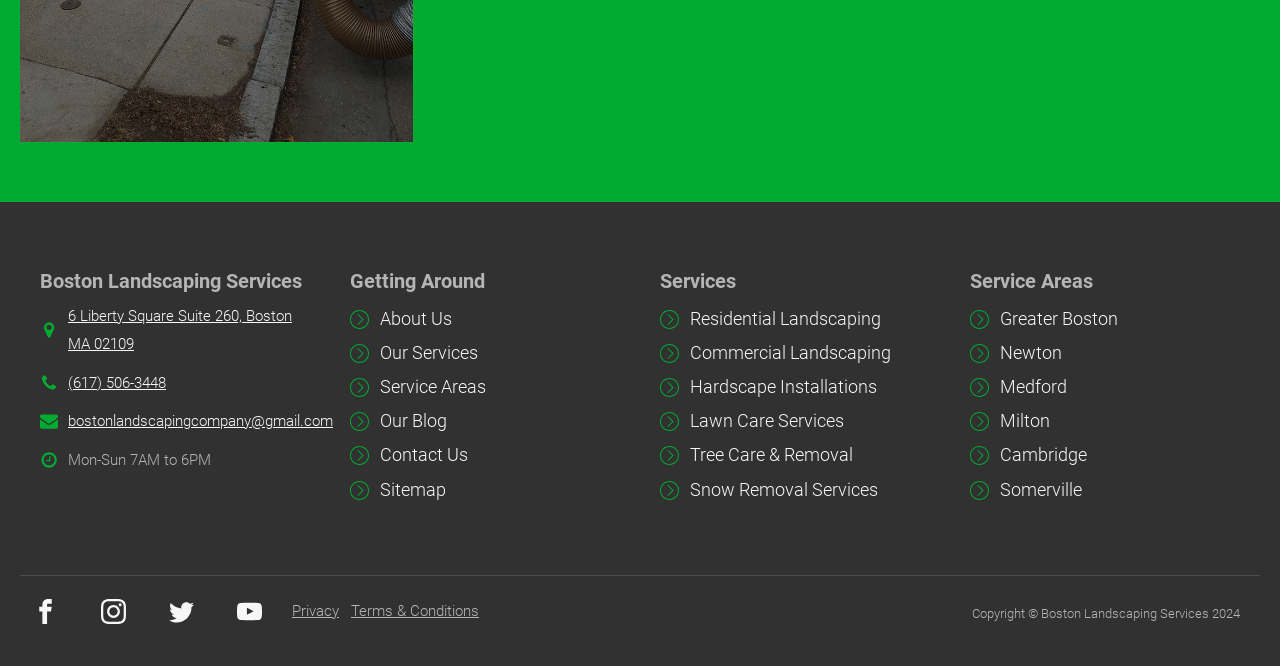Identify the bounding box coordinates of the region that needs to be clicked to carry out this instruction: "Visit the Facebook page". Provide these coordinates as four float numbers ranging from 0 to 1, i.e., [left, top, right, bottom].

[0.025, 0.899, 0.045, 0.936]